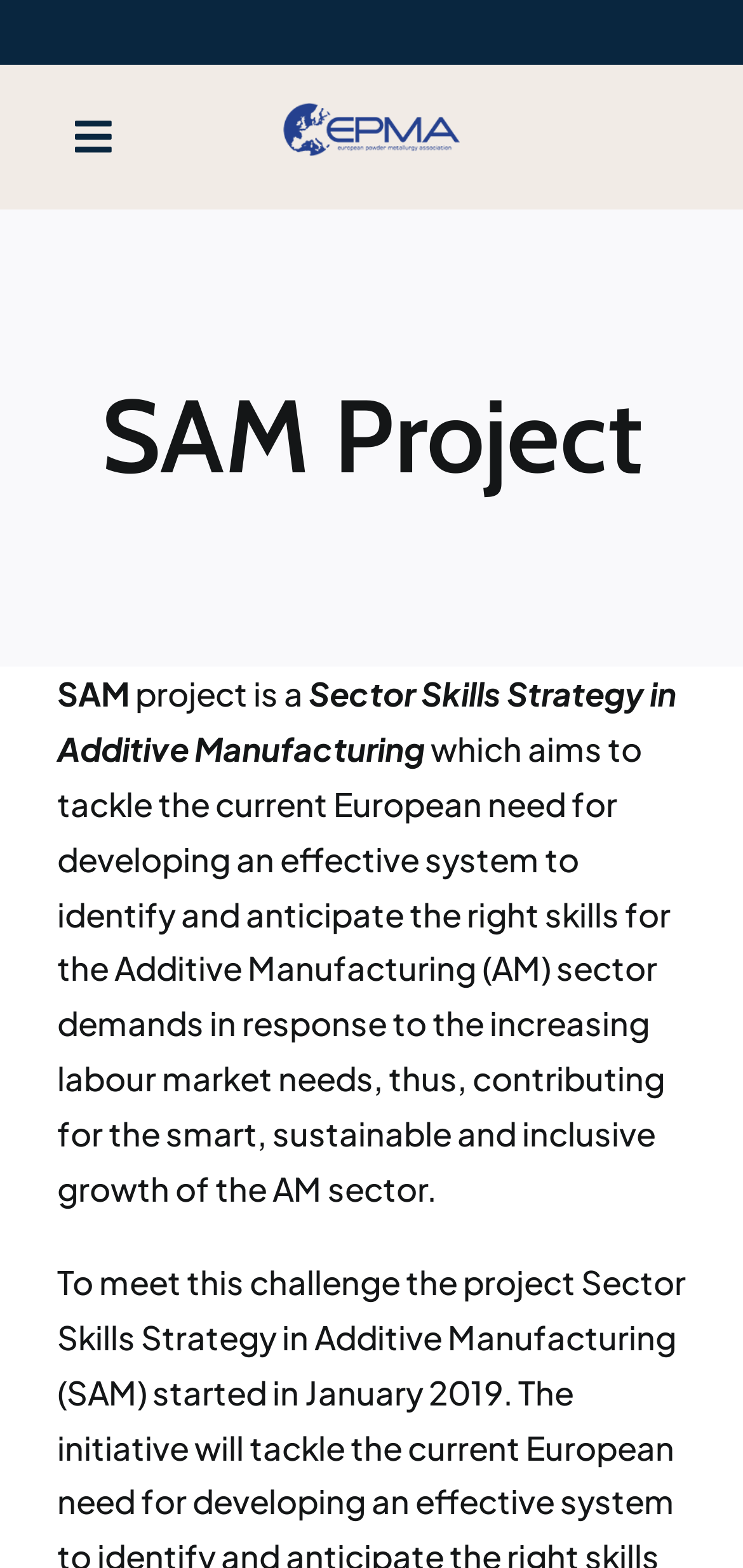Provide a thorough description of the webpage's content and layout.

The webpage is about the SAM project, a Sector Skills Strategy in Additive Manufacturing. At the top left, there is a navigation menu labeled "MENU" with a toggle button. Below the menu, there are several links to different sections of the website, including "Who we are", "About PM", "Media Center", "Training and Education", "Events", and "Projects & Groups". Each of these links has a corresponding button to open a submenu.

To the right of the navigation menu, there is a logo header with an image of the EPMA Association. Below the logo, there is a page title bar with a heading that reads "SAM Project". The project's description is written in three paragraphs, stating that it aims to tackle the current European need for developing an effective system to identify and anticipate the right skills for the Additive Manufacturing sector.

The layout of the webpage is organized, with the navigation menu and logo at the top, followed by the page title and description. The links to different sections are arranged in a vertical list, making it easy to navigate through the website.